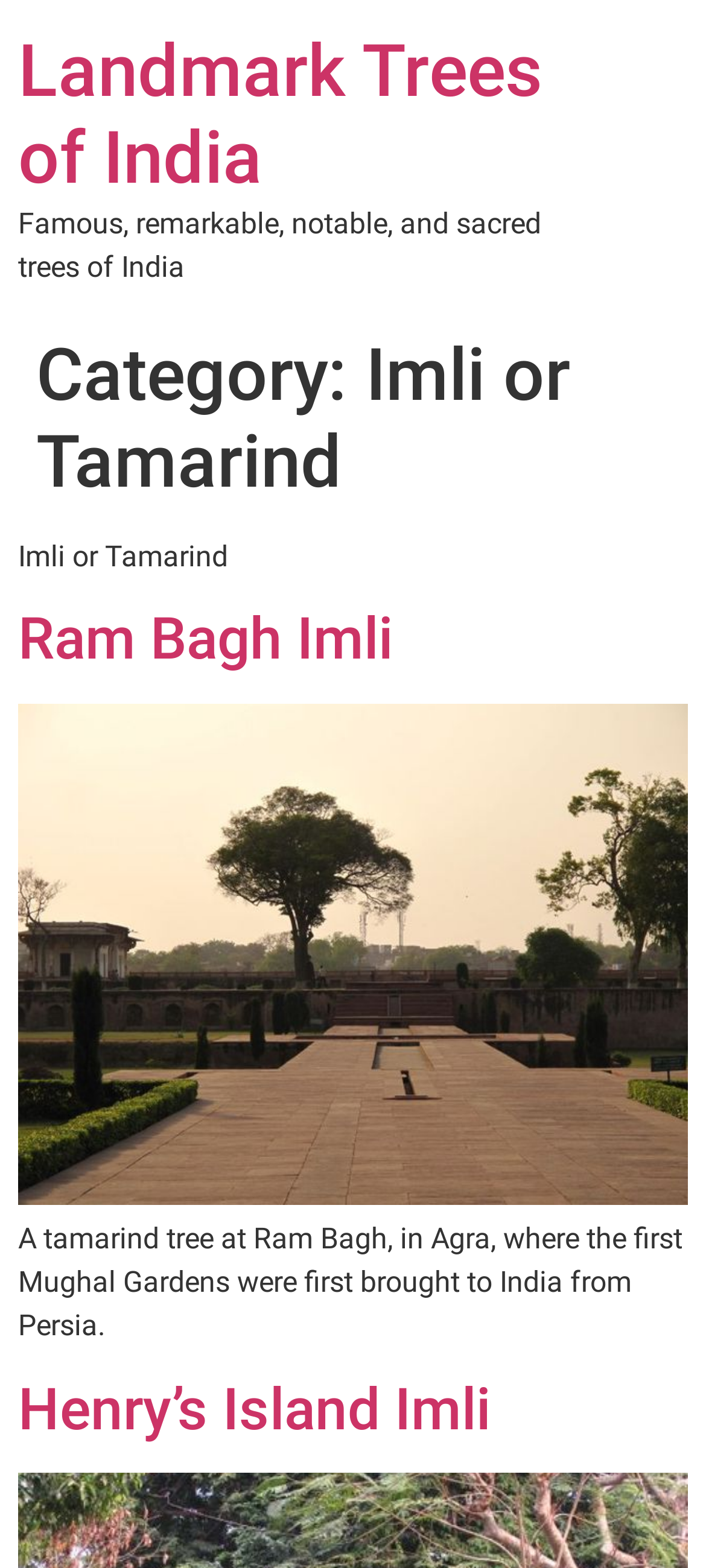What type of tree is mentioned in the webpage?
Give a detailed and exhaustive answer to the question.

The webpage mentions 'Imli or Tamarind' in the heading, and the descriptions of the landmark trees also refer to them as 'Imli', which is another name for the Tamarind tree. Therefore, the type of tree mentioned in the webpage is Tamarind.